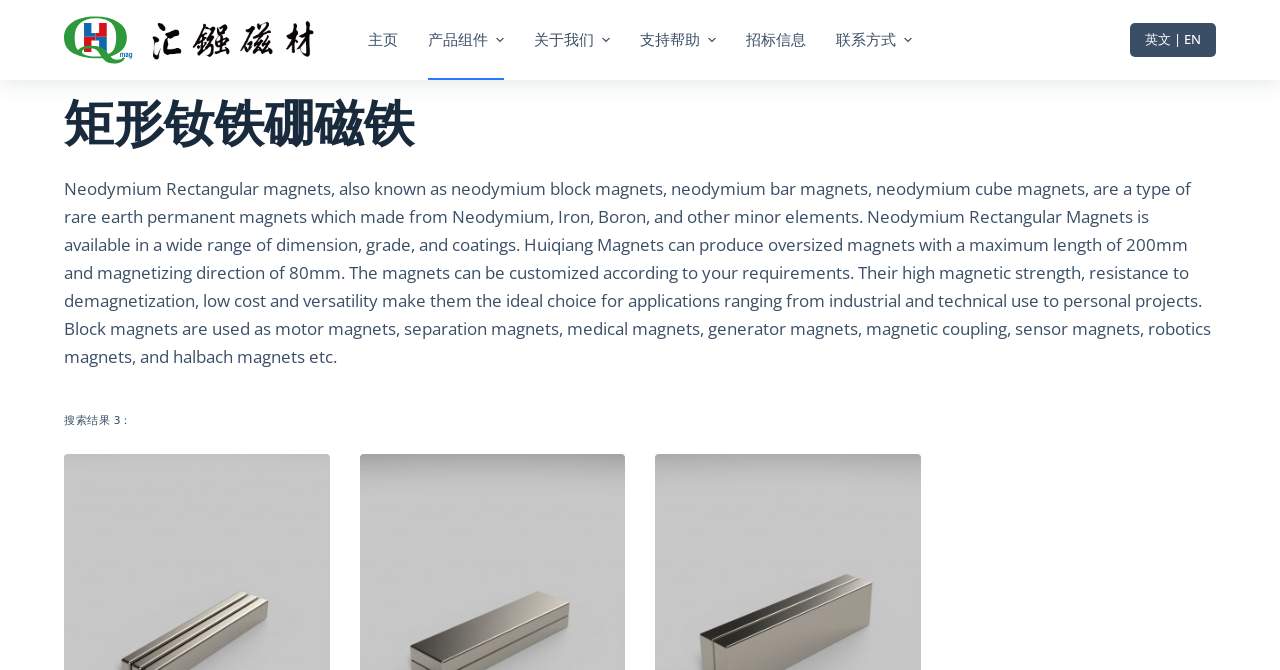Please look at the image and answer the question with a detailed explanation: What is the orientation of the menubar?

The menubar element has an orientation attribute set to 'horizontal', indicating that the menubar is horizontally oriented.